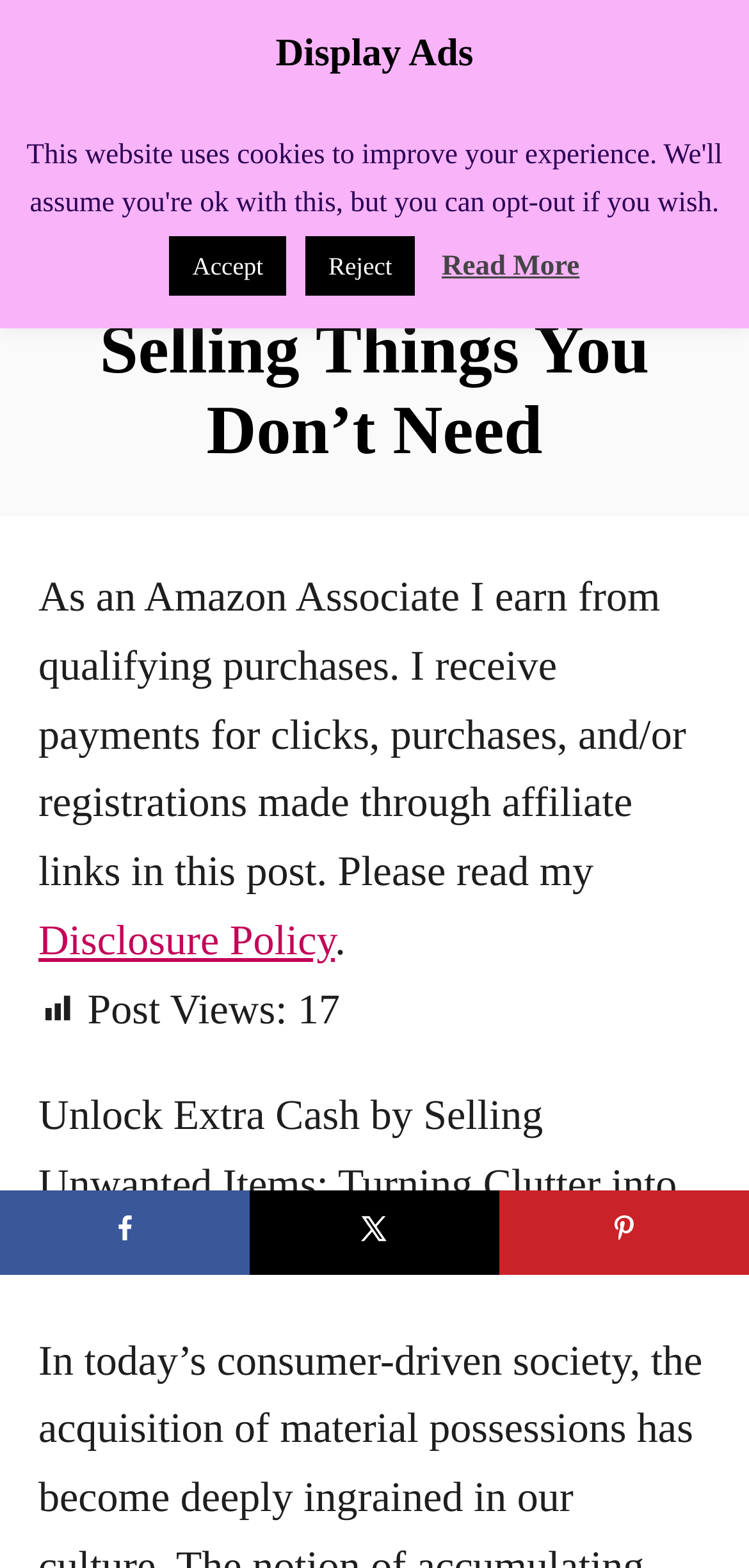Based on the image, provide a detailed response to the question:
How many post views are there?

The number of post views can be found in the static text element that says 'Post Views: 17'.